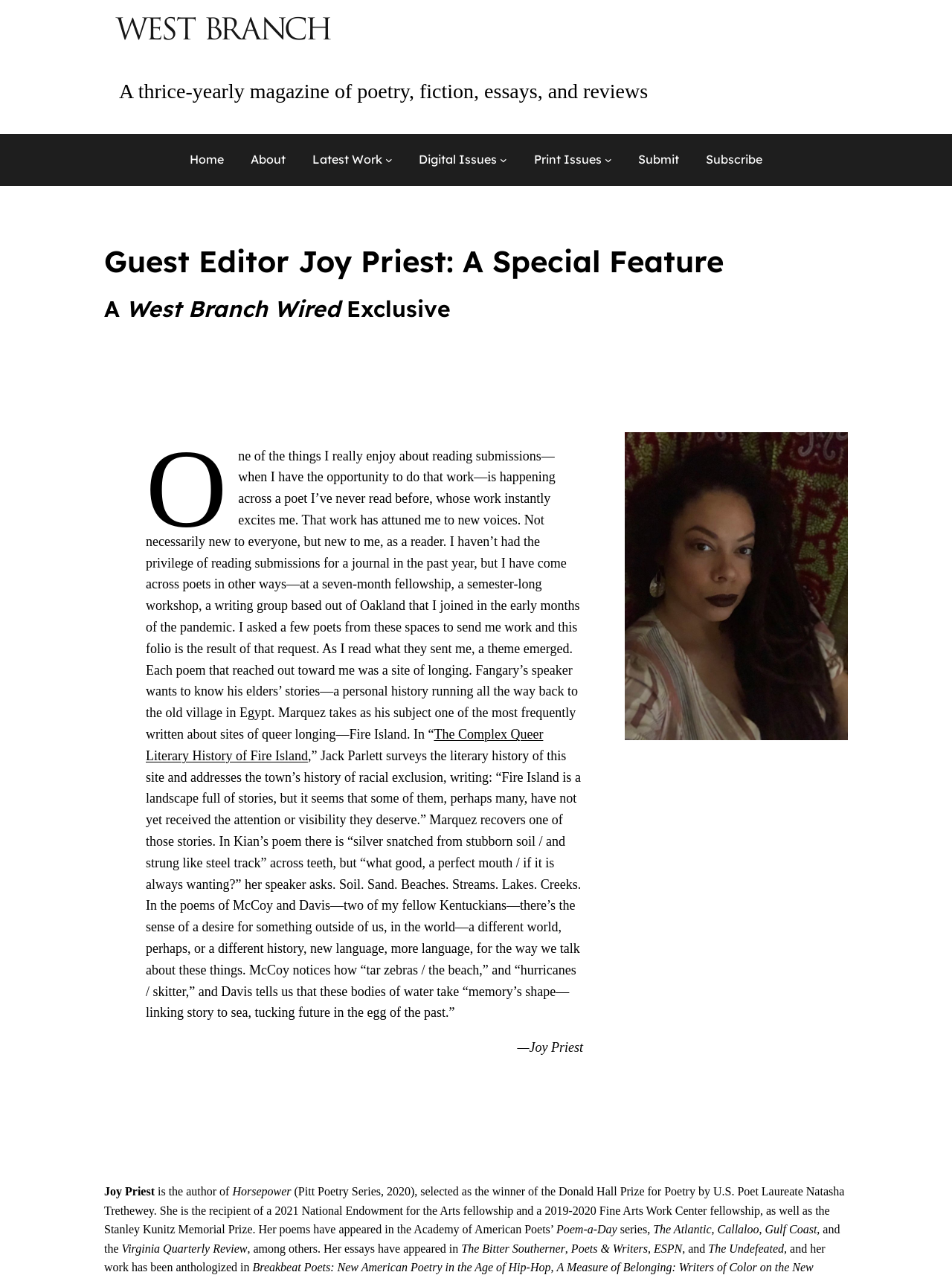Please answer the following query using a single word or phrase: 
What is the name of the journal where the author's poems have appeared?

Virginia Quarterly Review